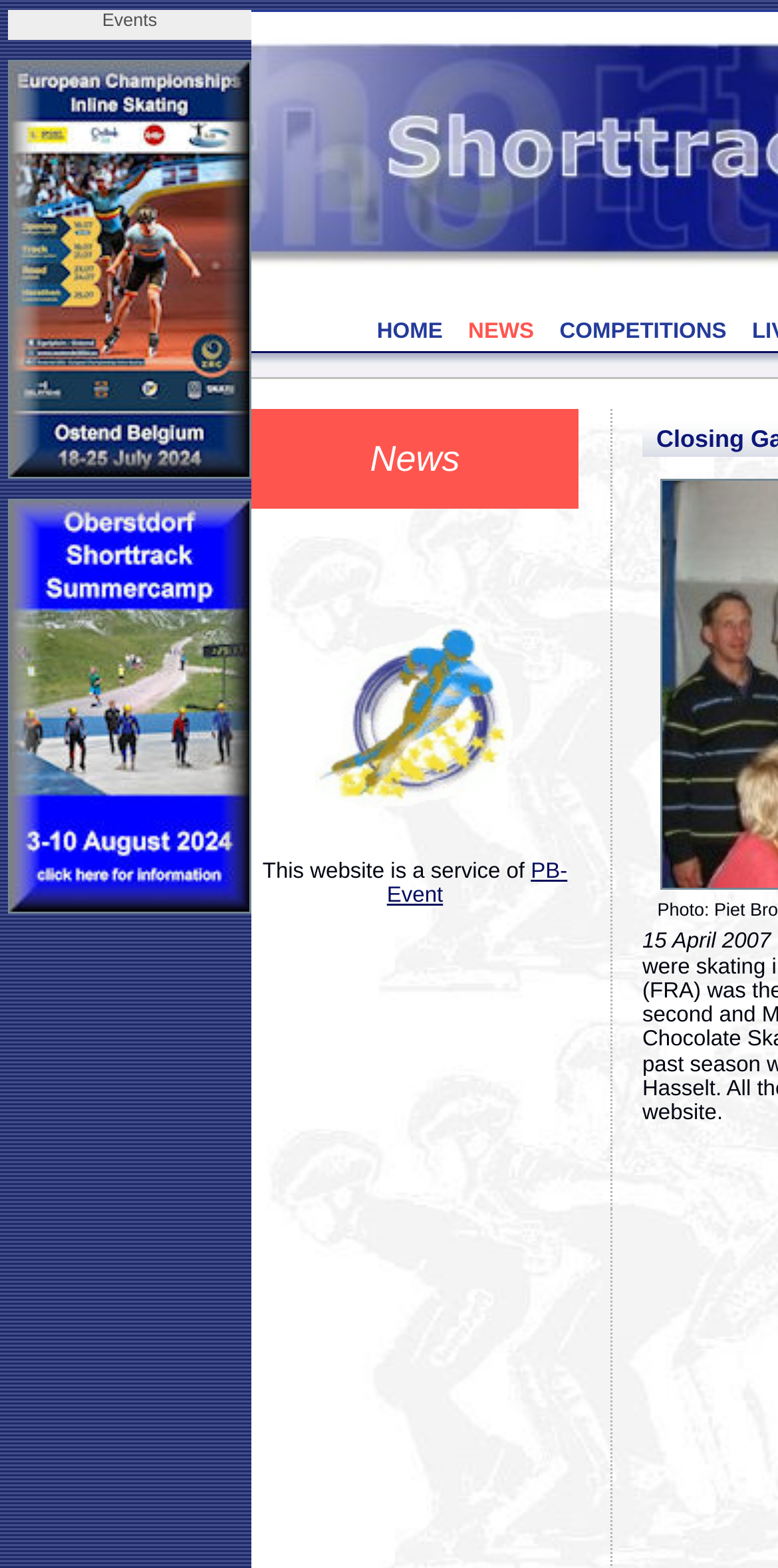What is the name of the service provider of this website?
Use the image to answer the question with a single word or phrase.

PB-Event